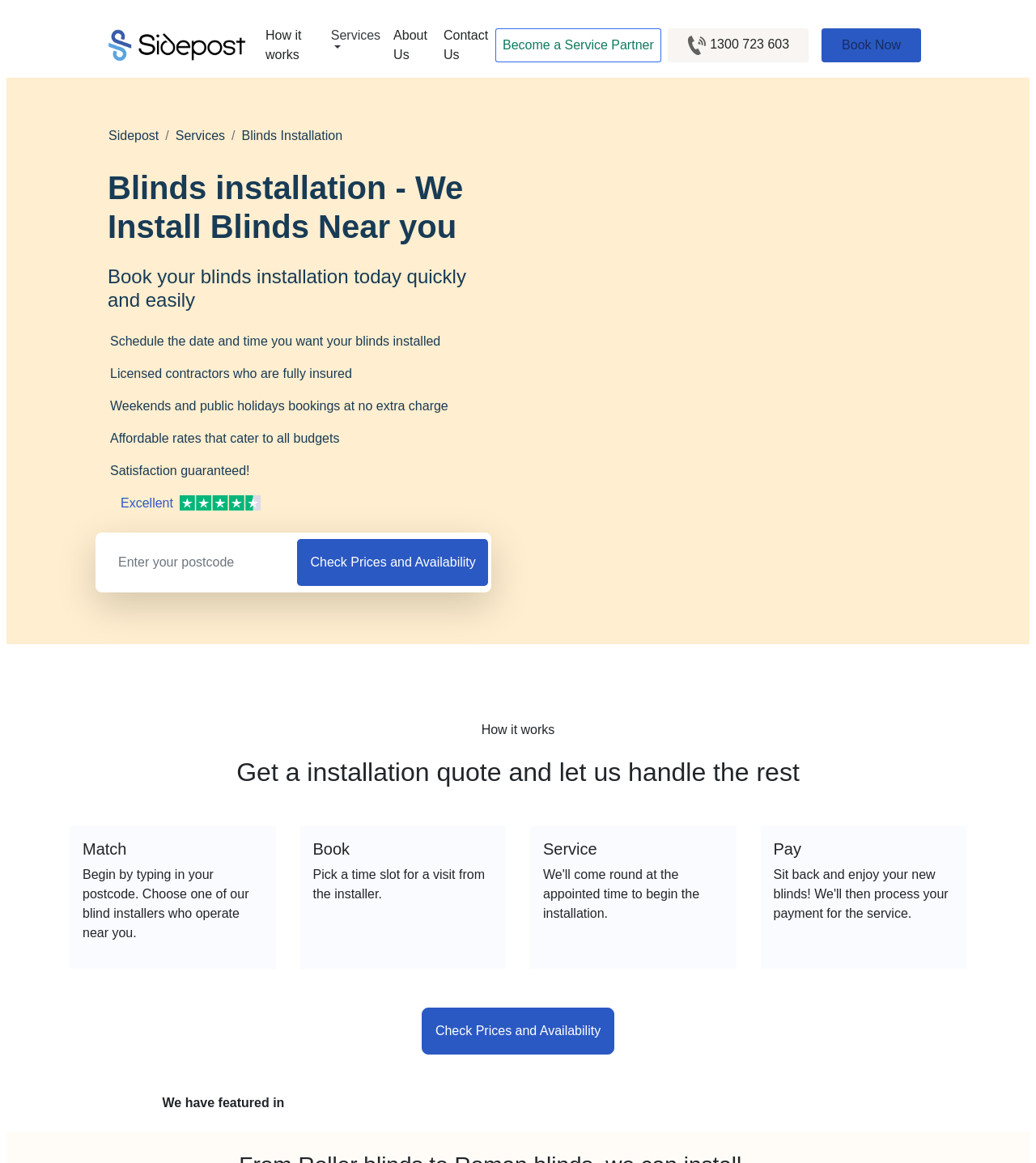What is the benefit of booking on weekends or public holidays?
Answer the question with a single word or phrase by looking at the picture.

No extra charge